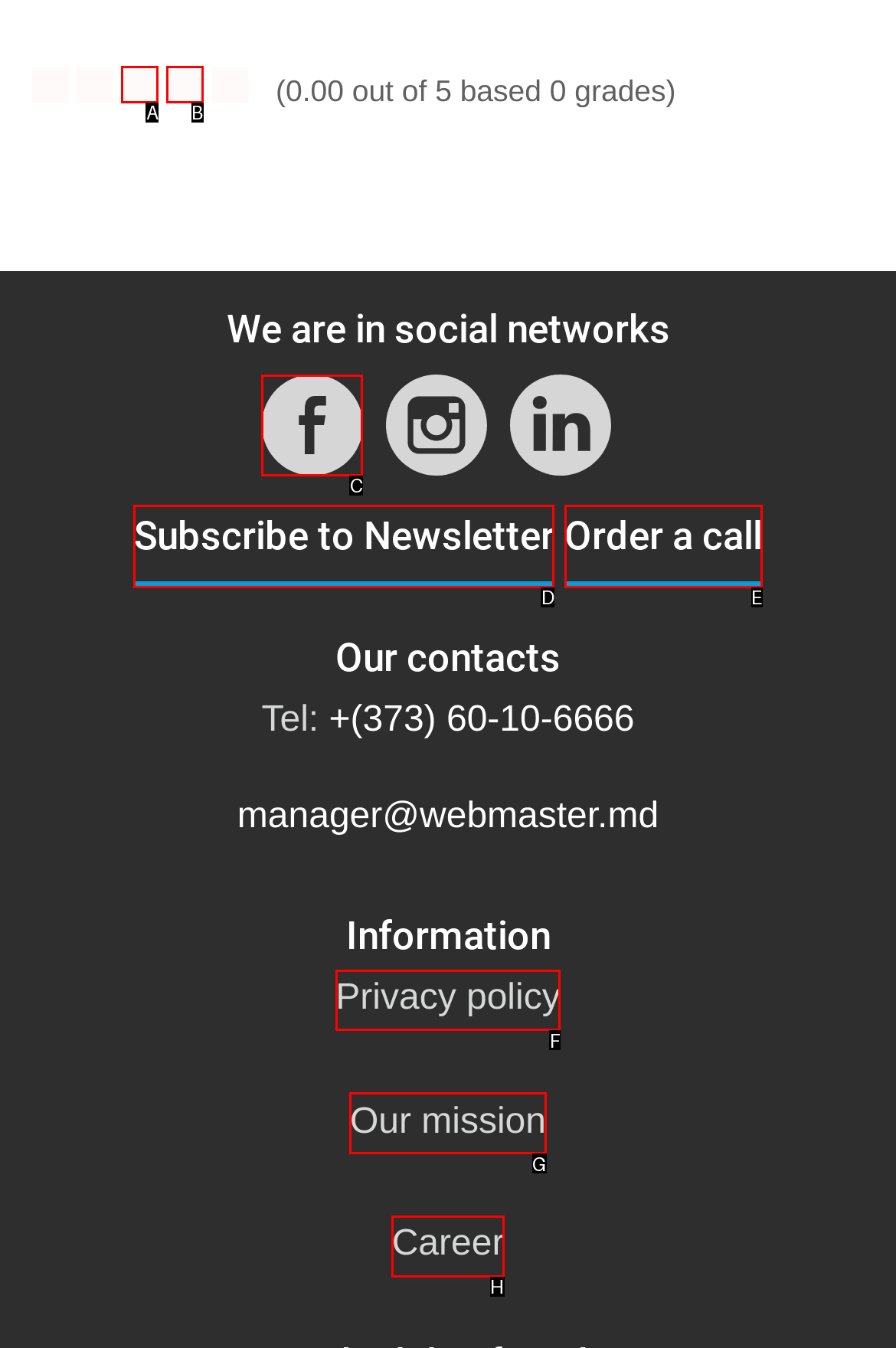Identify the HTML element you need to click to achieve the task: Visit Facebook page. Respond with the corresponding letter of the option.

C